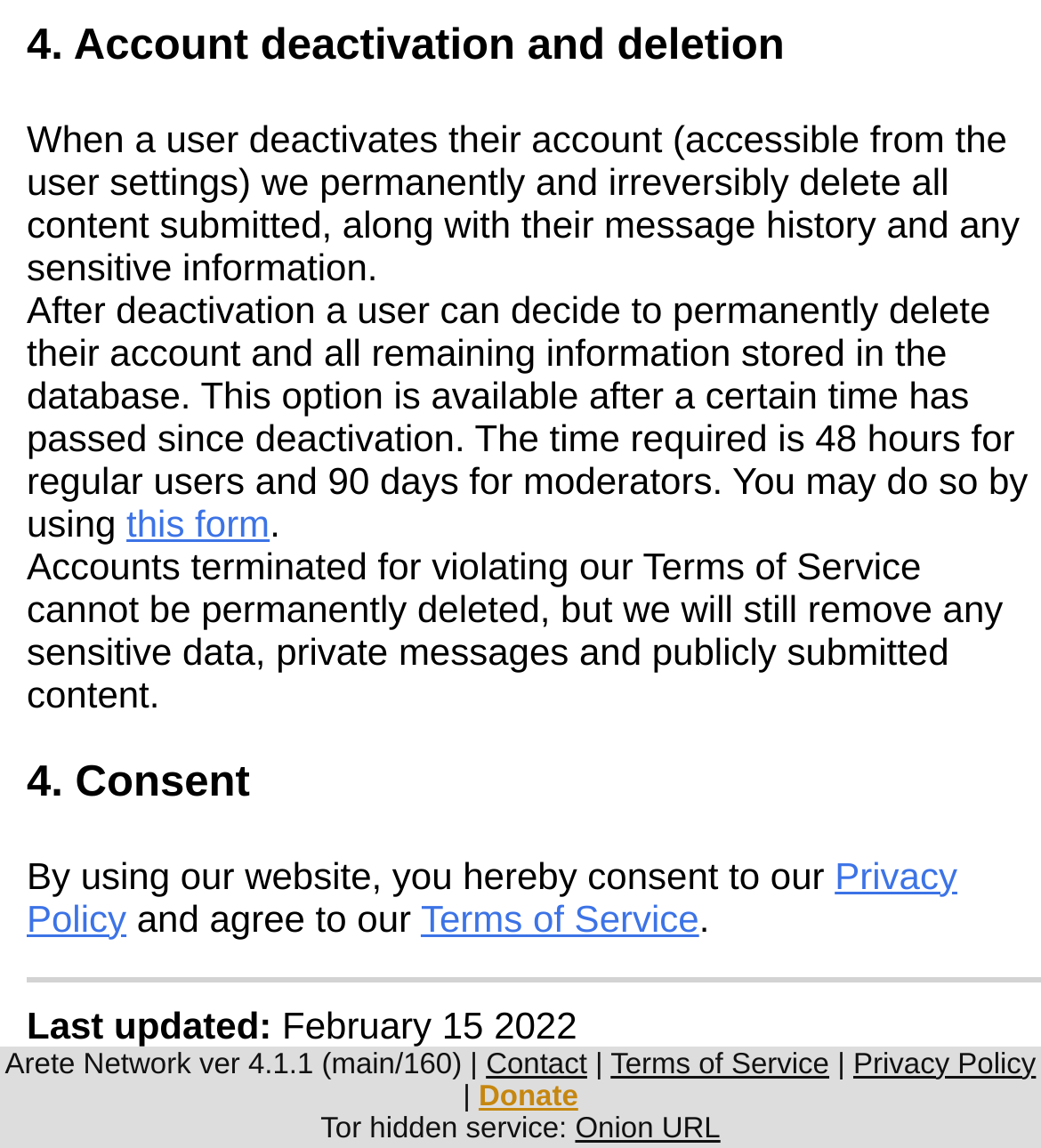How can users contact the website administrators?
Please answer the question with as much detail and depth as you can.

The webpage provides a Contact link at the bottom of the page, which users can use to get in touch with the website administrators.